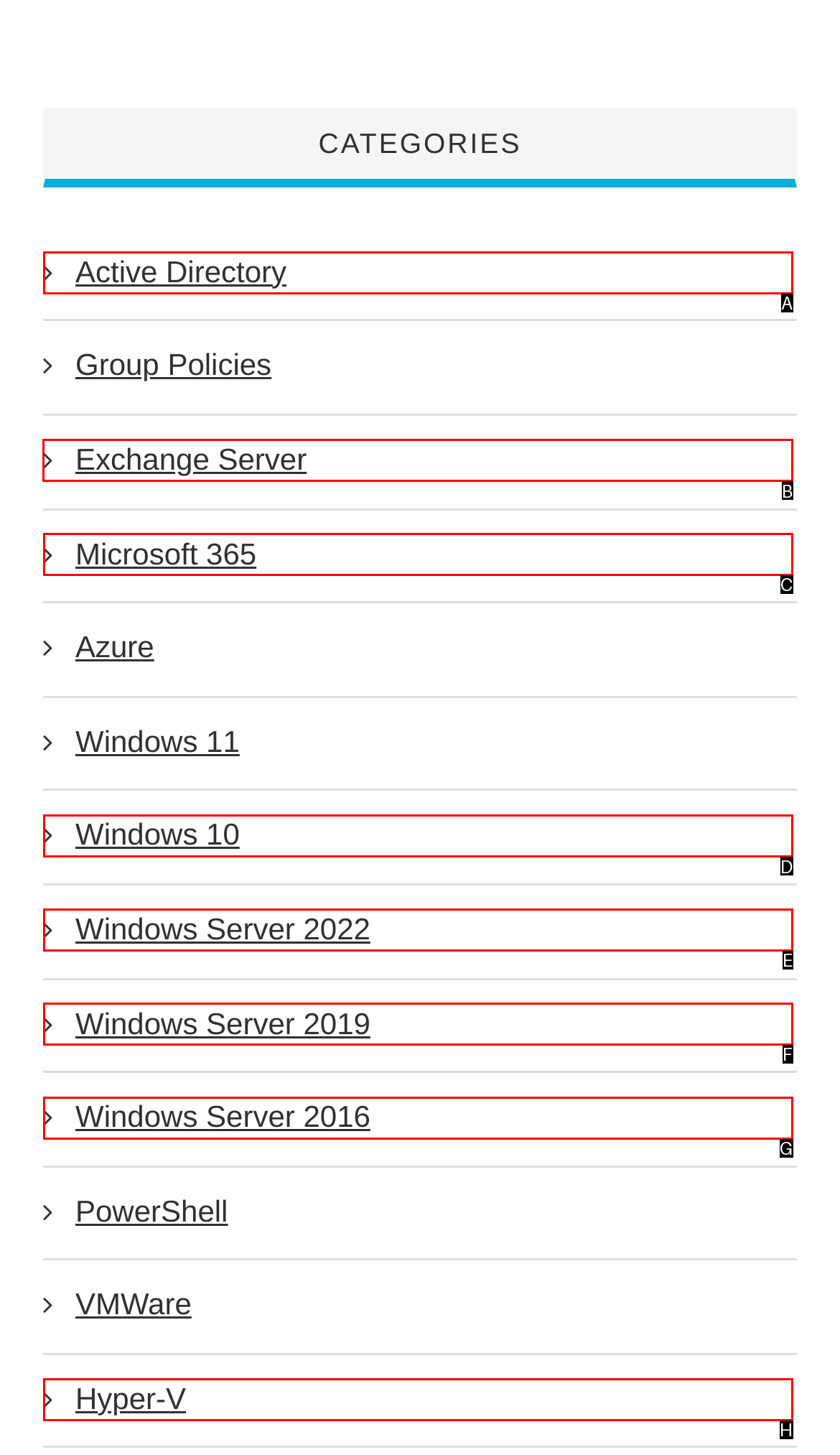For the task: Read the Local News, tell me the letter of the option you should click. Answer with the letter alone.

None